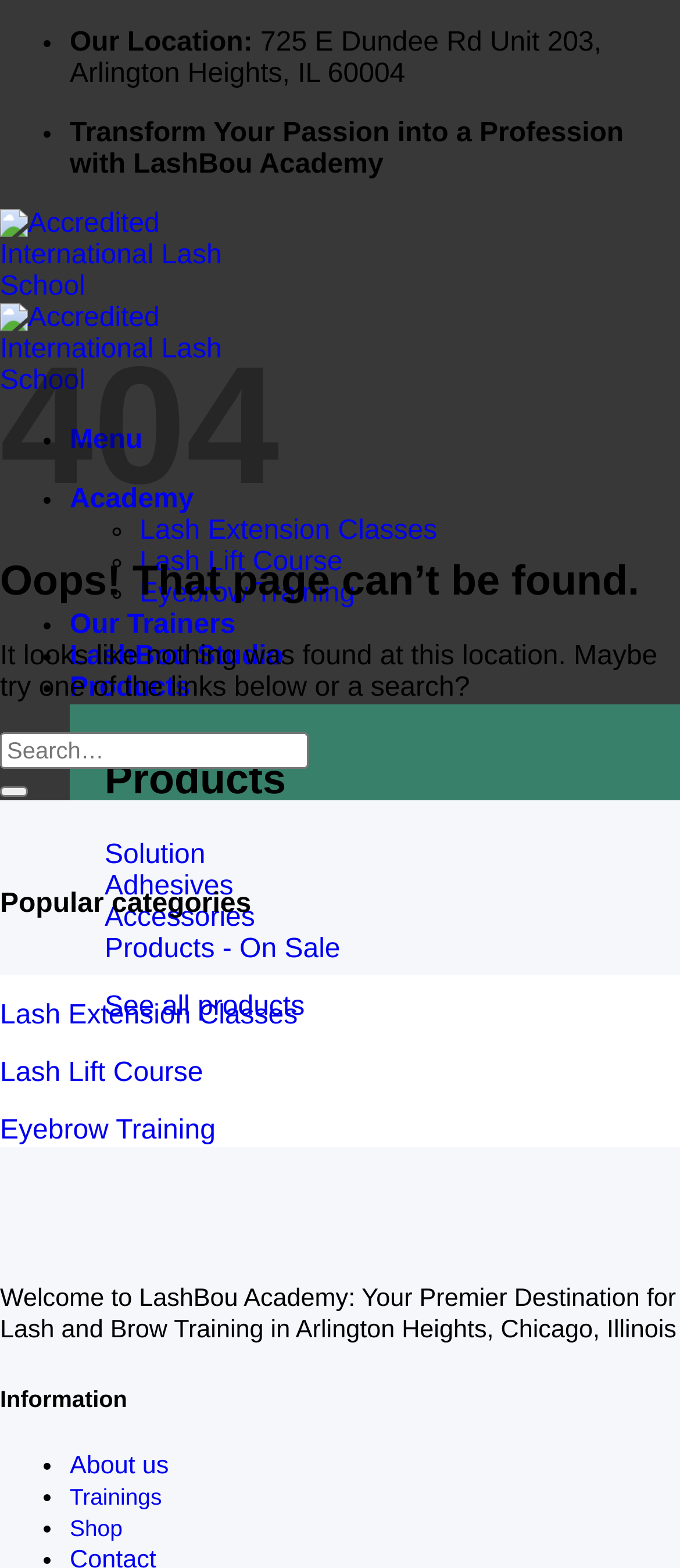What is the purpose of LashBou Academy?
Kindly offer a detailed explanation using the data available in the image.

I found the purpose of LashBou Academy by looking at the static text element with the text 'Welcome to LashBou Academy: Your Premier Destination for Lash and Brow Training in Arlington Heights, Chicago, Illinois'. It indicates that the academy is focused on lash and brow training.